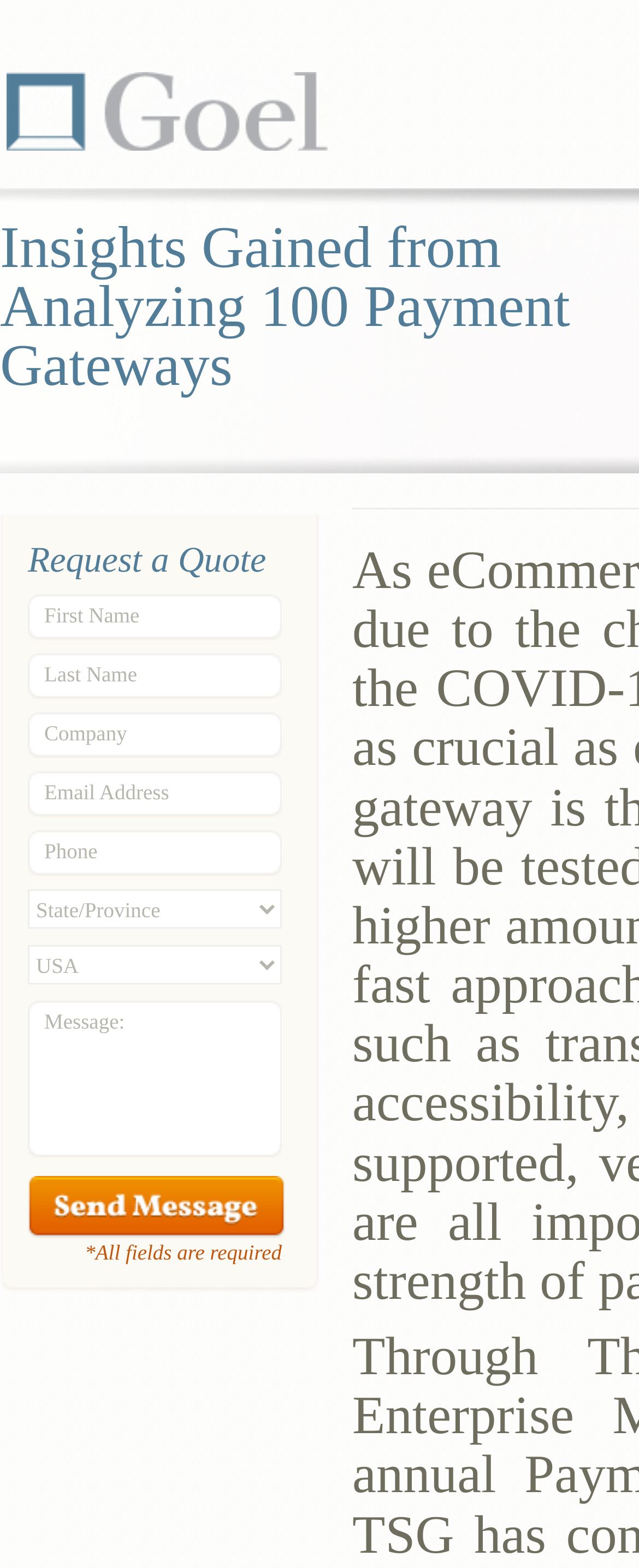Identify the bounding box coordinates of the region that needs to be clicked to carry out this instruction: "Enter a message". Provide these coordinates as four float numbers ranging from 0 to 1, i.e., [left, top, right, bottom].

[0.069, 0.642, 0.418, 0.734]